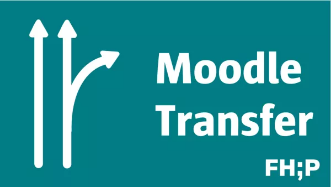What does the icon symbolize?
Please provide a single word or phrase as the answer based on the screenshot.

Pathways or options